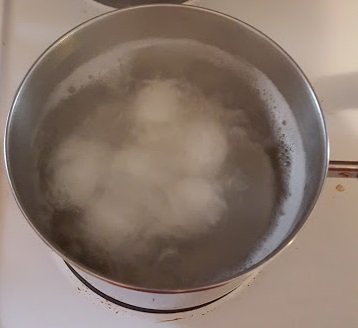Describe all the elements in the image with great detail.

The image shows a pot of boiling water on a stovetop, with several eggs submerged in the water. The steam rising from the pot indicates that the water is at a rolling boil, a crucial step for cooking eggs properly. This method is often used for boiling eggs, which typically takes about 11-13 minutes to achieve hard results. The vibrant activity of boiling water suggests a lively kitchen environment, perfect for preparing a meal that may follow with additional steps, like frying bacon, highlighted in the accompanying recipe instructions.